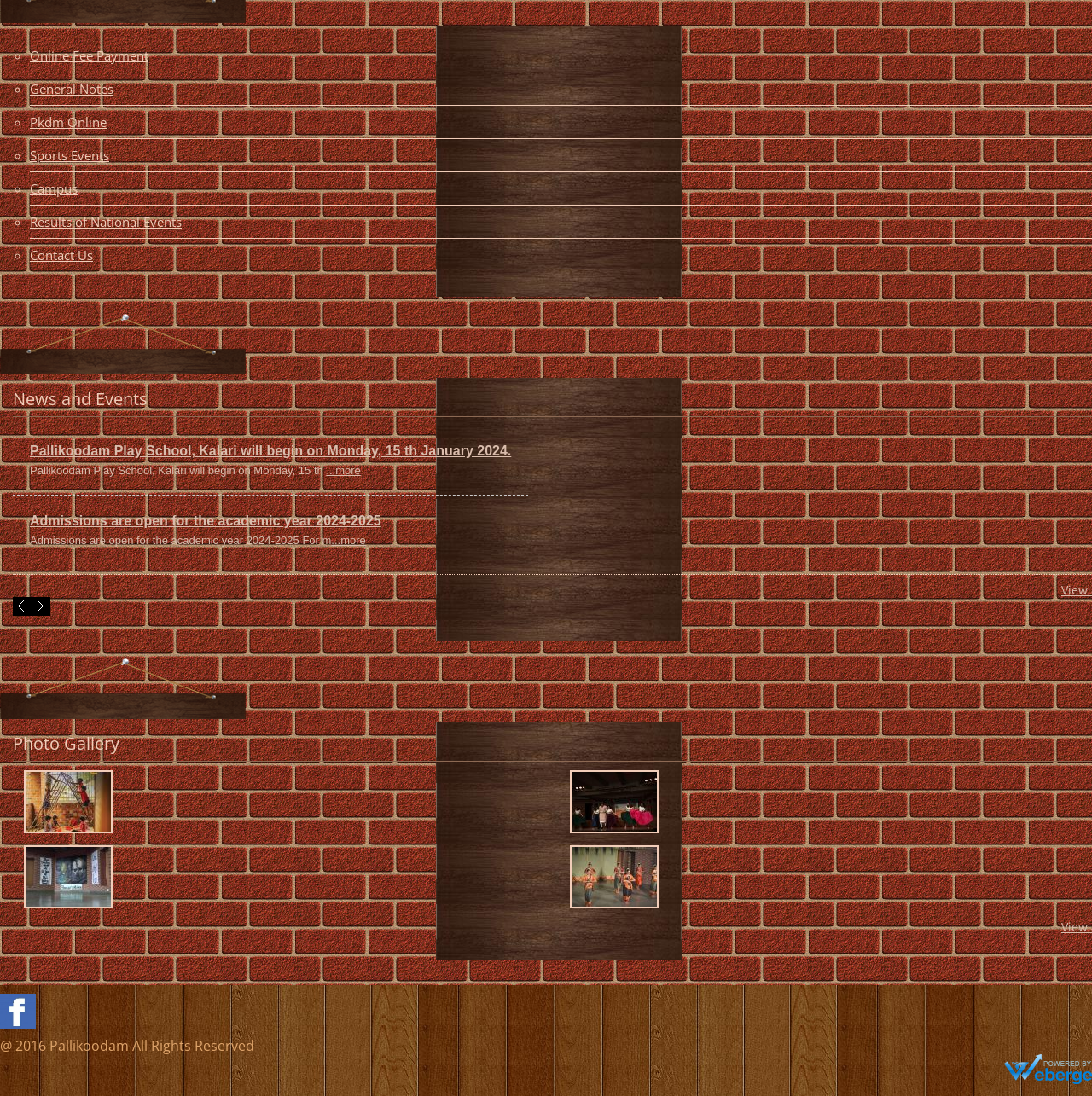Identify the bounding box coordinates of the specific part of the webpage to click to complete this instruction: "Click on Online Fee Payment".

[0.027, 0.043, 0.136, 0.058]